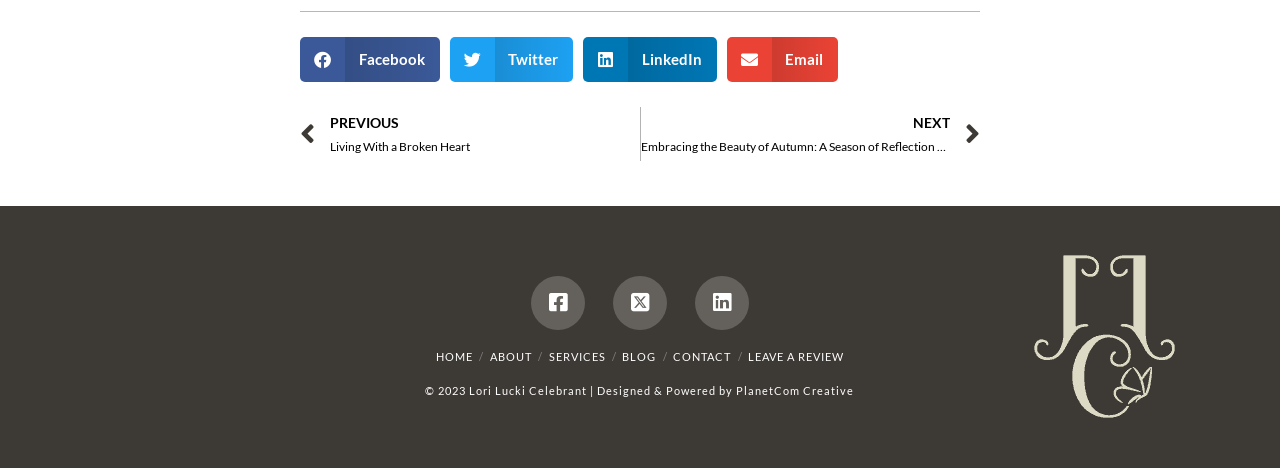Utilize the details in the image to thoroughly answer the following question: Who designed and powered the website?

This answer can be obtained by looking at the text at the bottom of the webpage, which has text 'Designed & Powered by PlanetCom Creative'. This text suggests that the website was designed and powered by PlanetCom Creative.